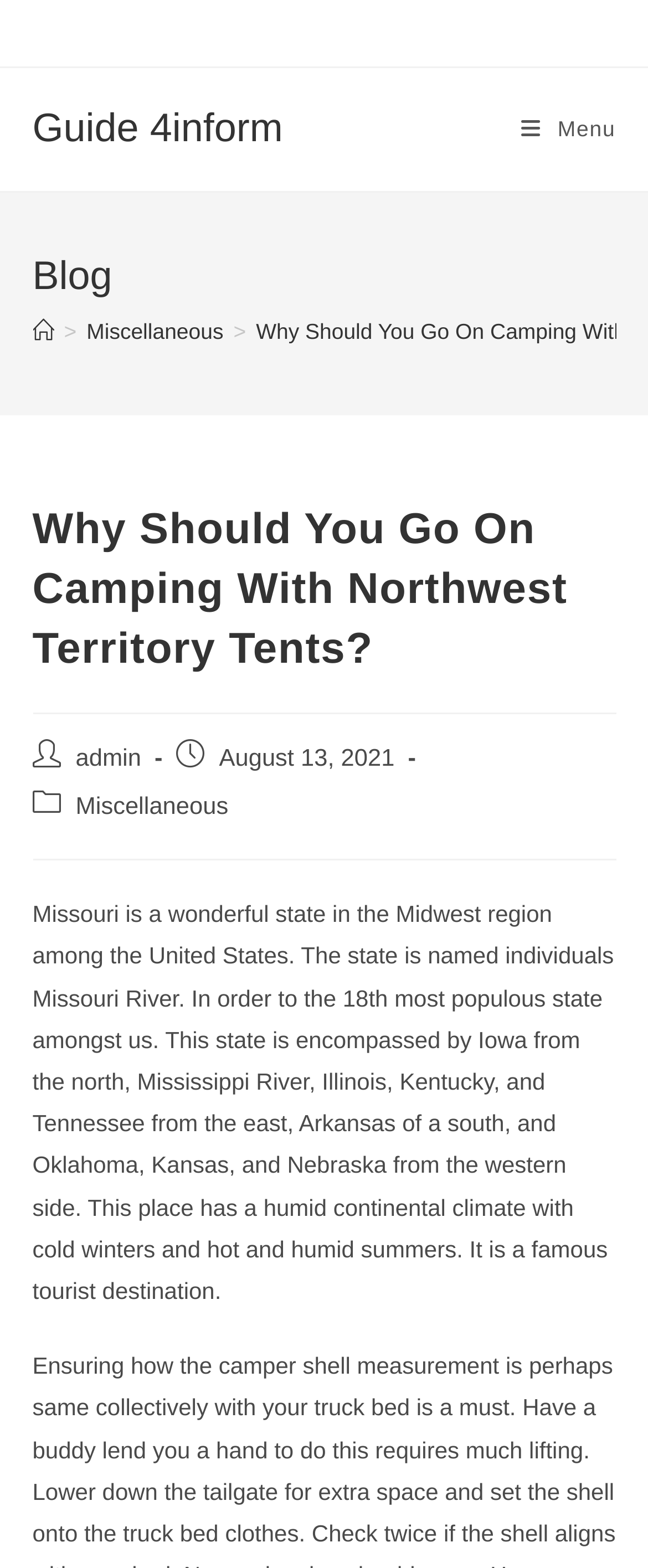Describe all the key features of the webpage in detail.

The webpage is about a blog post titled "Why Should You Go On Camping With Northwest Territory Tents?" on the website Guide 4inform. At the top left of the page, there is a link to the website's homepage, "Guide 4inform". On the top right, there is a "Mobile Menu" link.

Below the top section, there is a header section with a heading "Blog" on the left and a navigation menu "Breadcrumbs" on the right. The navigation menu shows the current page's location, with links to "Home" and "Miscellaneous".

Further down, there is a main header section with a heading that matches the page title. Below this heading, there is information about the post author, "admin", and the post's publication date, "August 13, 2021". The post category is also listed as "Miscellaneous".

The main content of the page is a long paragraph of text that describes the state of Missouri, its location, and its climate. The text is quite detailed and provides information about the state's borders and its popularity as a tourist destination.